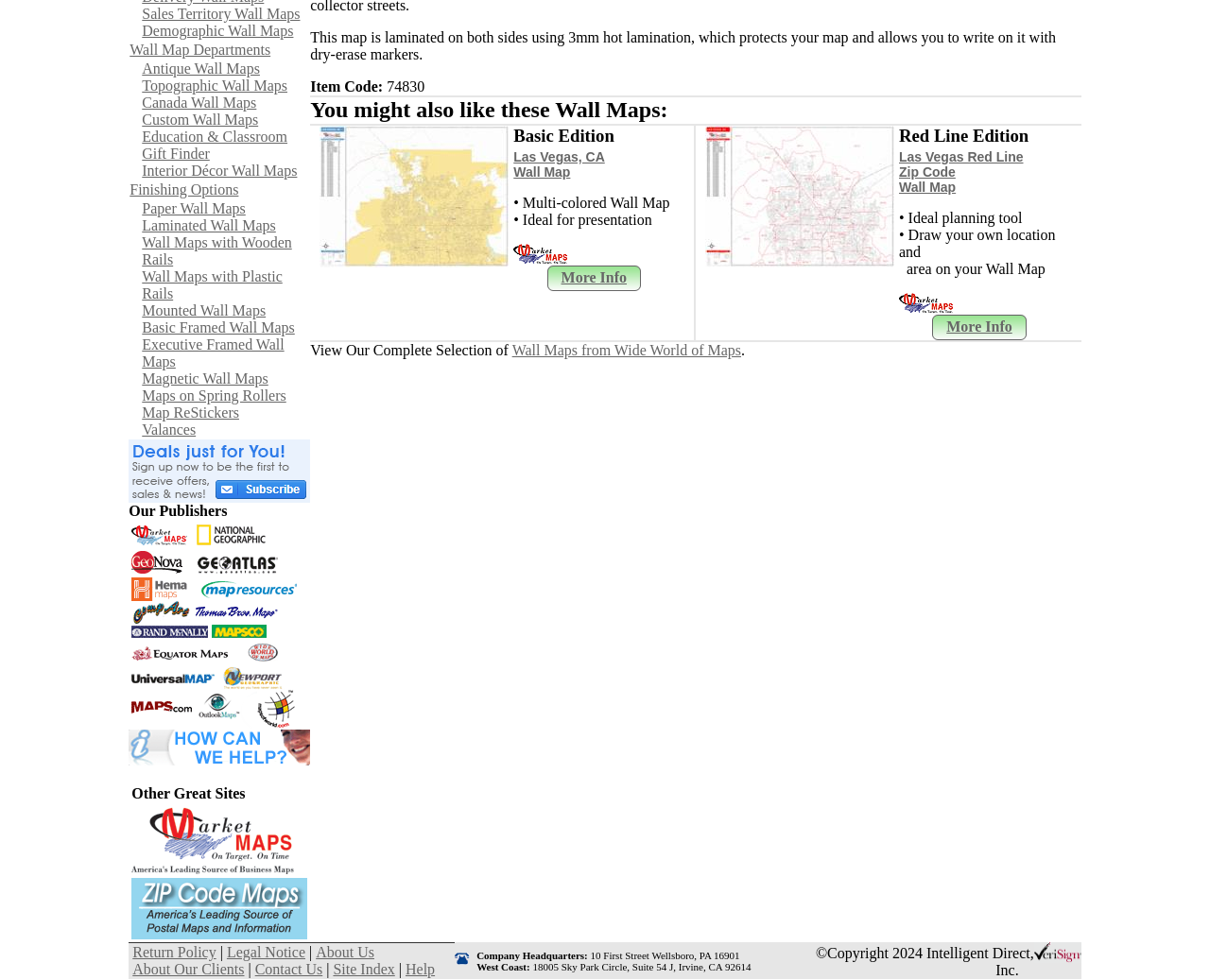Please specify the bounding box coordinates in the format (top-left x, top-left y, bottom-right x, bottom-right y), with values ranging from 0 to 1. Identify the bounding box for the UI component described as follows: Wall Maps with Plastic Rails

[0.117, 0.274, 0.233, 0.308]